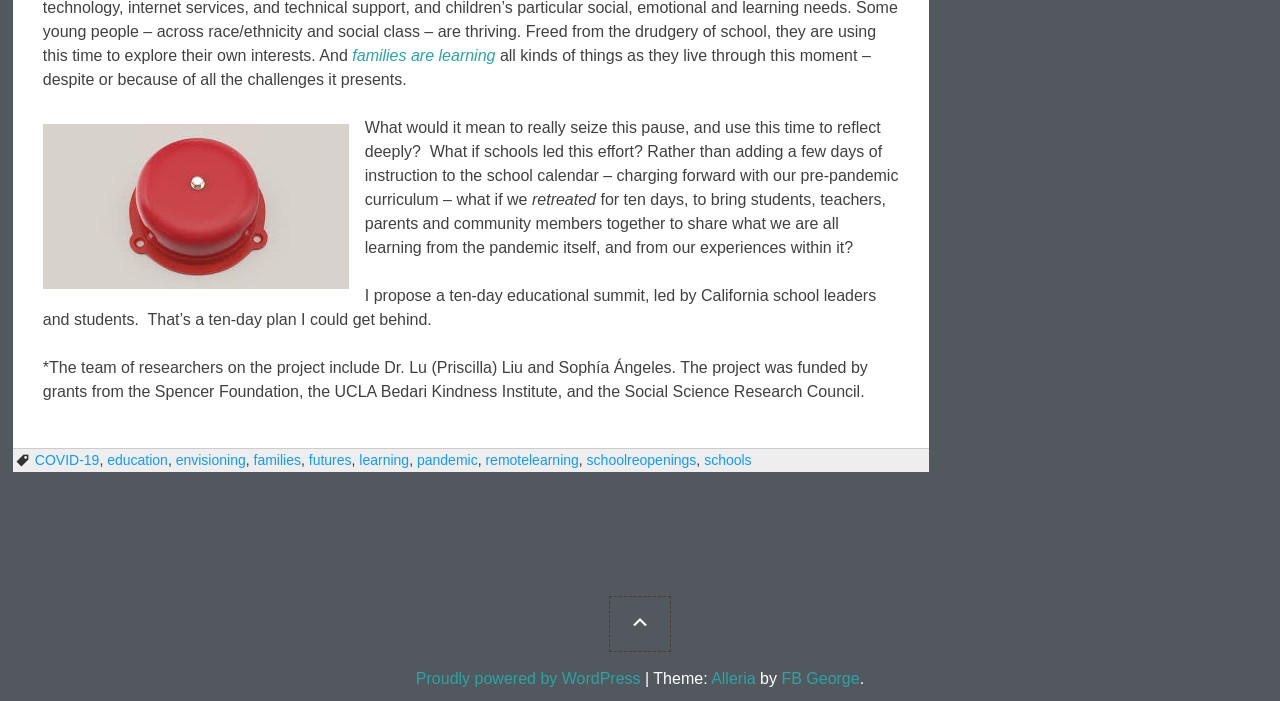What is the theme of the webpage?
Please answer the question with a detailed response using the information from the screenshot.

The webpage's theme is Alleria, as indicated by the footer text 'Theme: Alleria by FB George'.